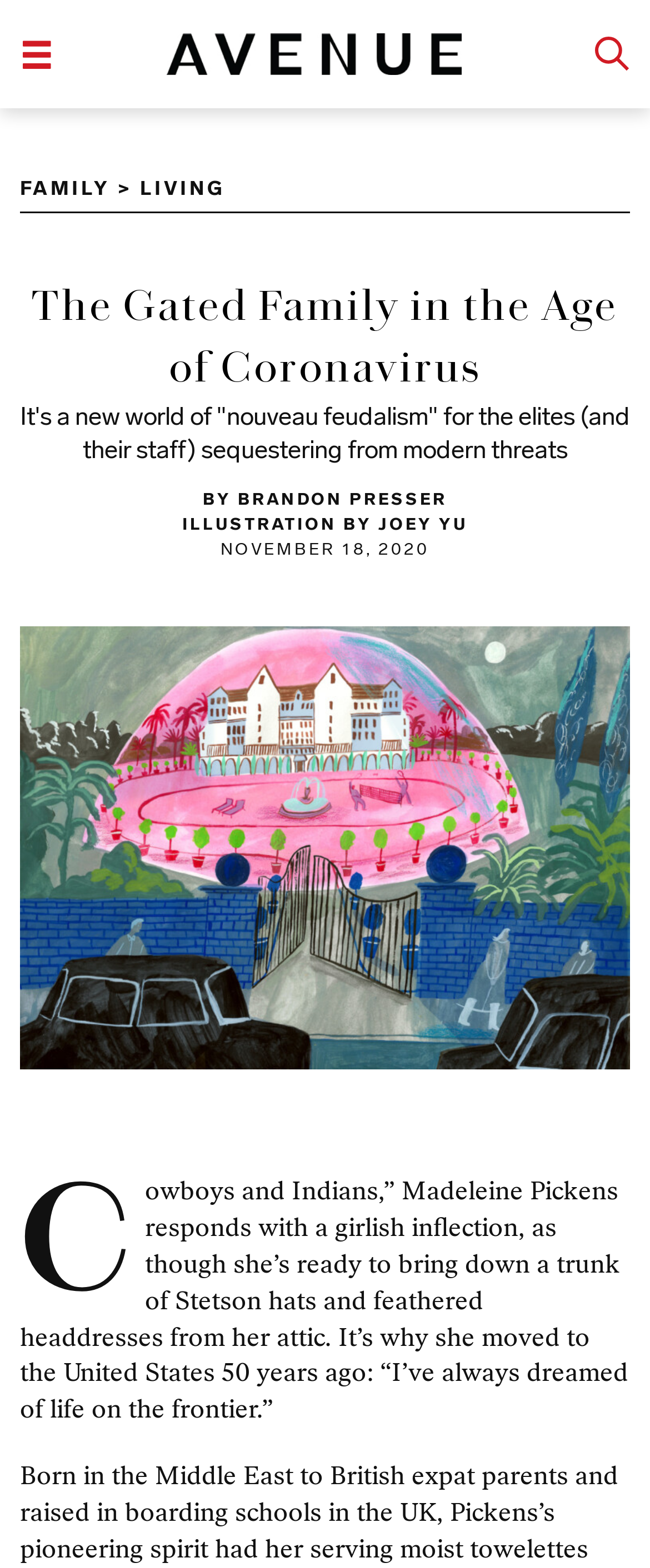Provide a thorough description of this webpage.

The webpage appears to be an article or feature story with a focus on the theme of "nouveau feudalism" and the elite class. At the top left of the page, there is a hamburger icon image, indicating a menu or navigation option. Next to it, there is a link with an accompanying image, which spans across most of the top section of the page.

On the top right, there is an image labeled "Group 2". Below the top section, there are three links arranged horizontally, labeled "FAMILY", "LIVING", and another unlabeled link. These links are separated by greater-than symbols (>).

The main heading of the article, "The Gated Family in the Age of Coronavirus", is prominently displayed below the links. This is followed by a subheading that summarizes the article's theme, mentioning "nouveau feudalism" and the elite class.

The author's name, Brandon Presser, is credited below the subheading, along with an illustration credit to Joey Yu. The publication date, November 18, 2020, is also displayed. A large image takes up most of the middle section of the page, which may be an illustration related to the article's theme.

The main article text begins below the image, with a quote from Madeleine Pickens discussing her dream of life on the frontier. The text continues, describing her response and the context of the quote. Overall, the webpage appears to be a well-structured article with a clear hierarchy of headings, images, and text.